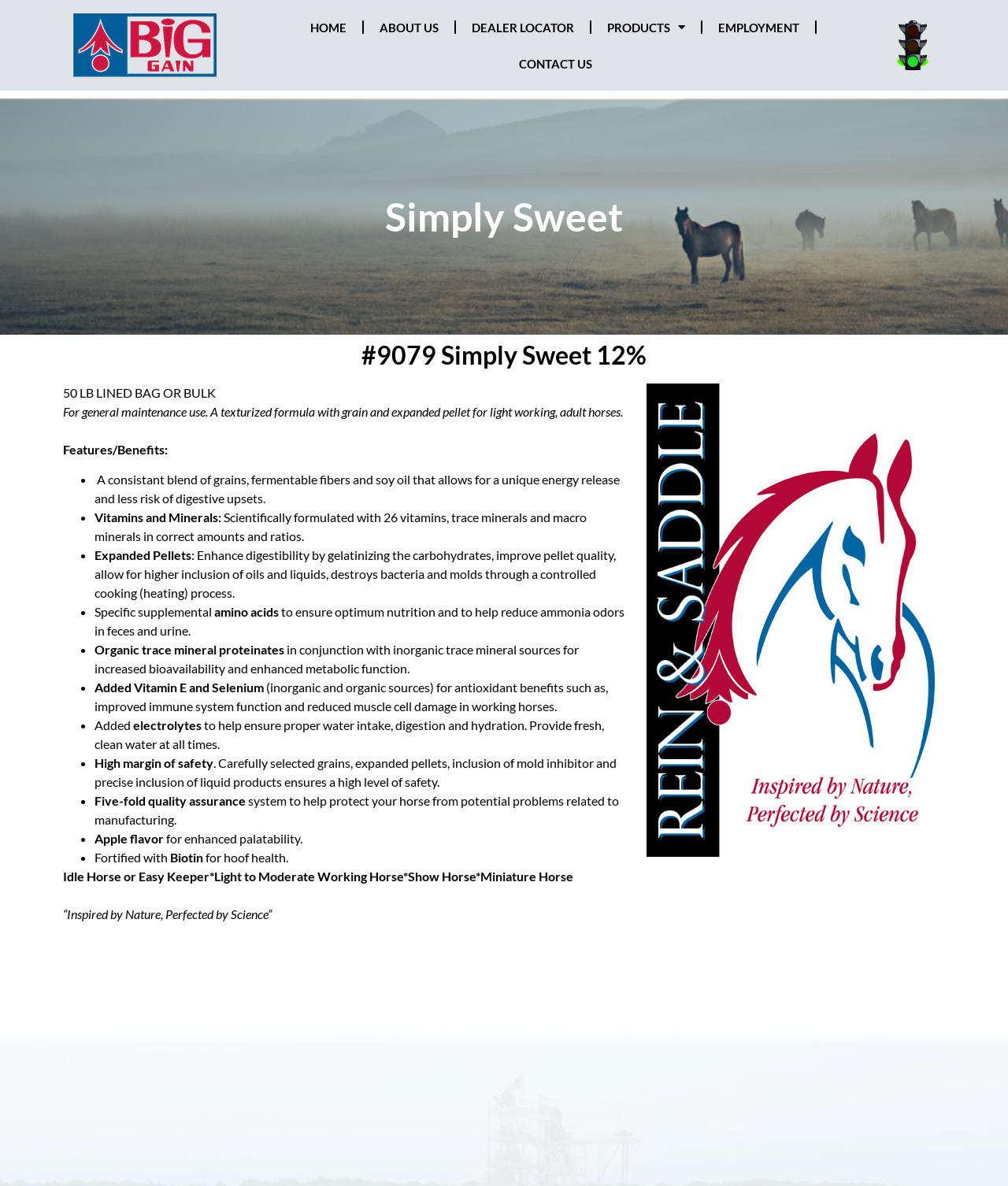What is the flavor of the product?
Give a detailed explanation using the information visible in the image.

The flavor of the product is apple flavor, as mentioned in the feature 'Apple flavor for enhanced palatability'.